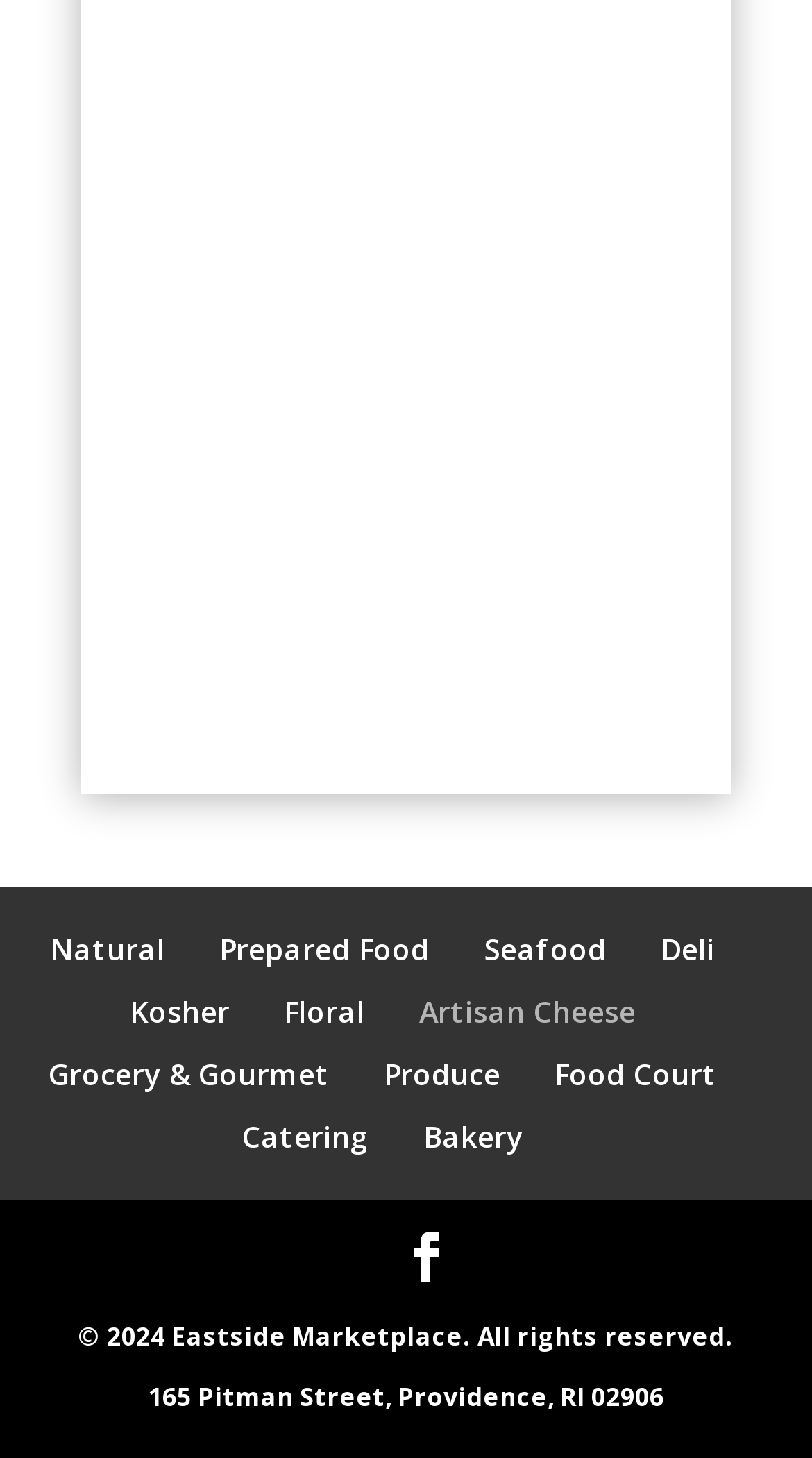What is the copyright year of Eastside Marketplace?
Give a detailed explanation using the information visible in the image.

The copyright year of Eastside Marketplace is mentioned at the bottom of the webpage, which is 2024.